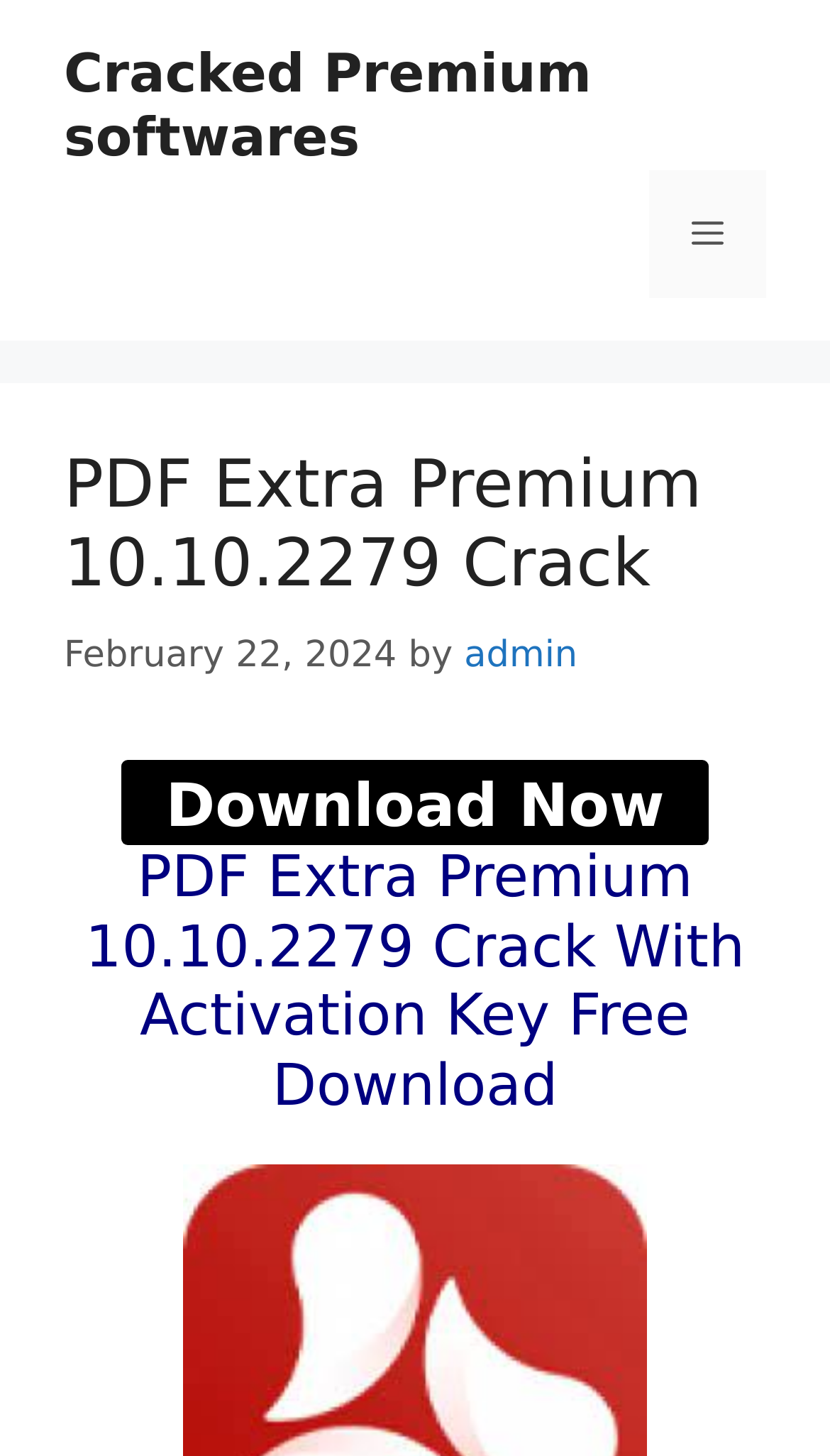What is the name of the software being discussed?
Using the visual information from the image, give a one-word or short-phrase answer.

PDF Extra Premium